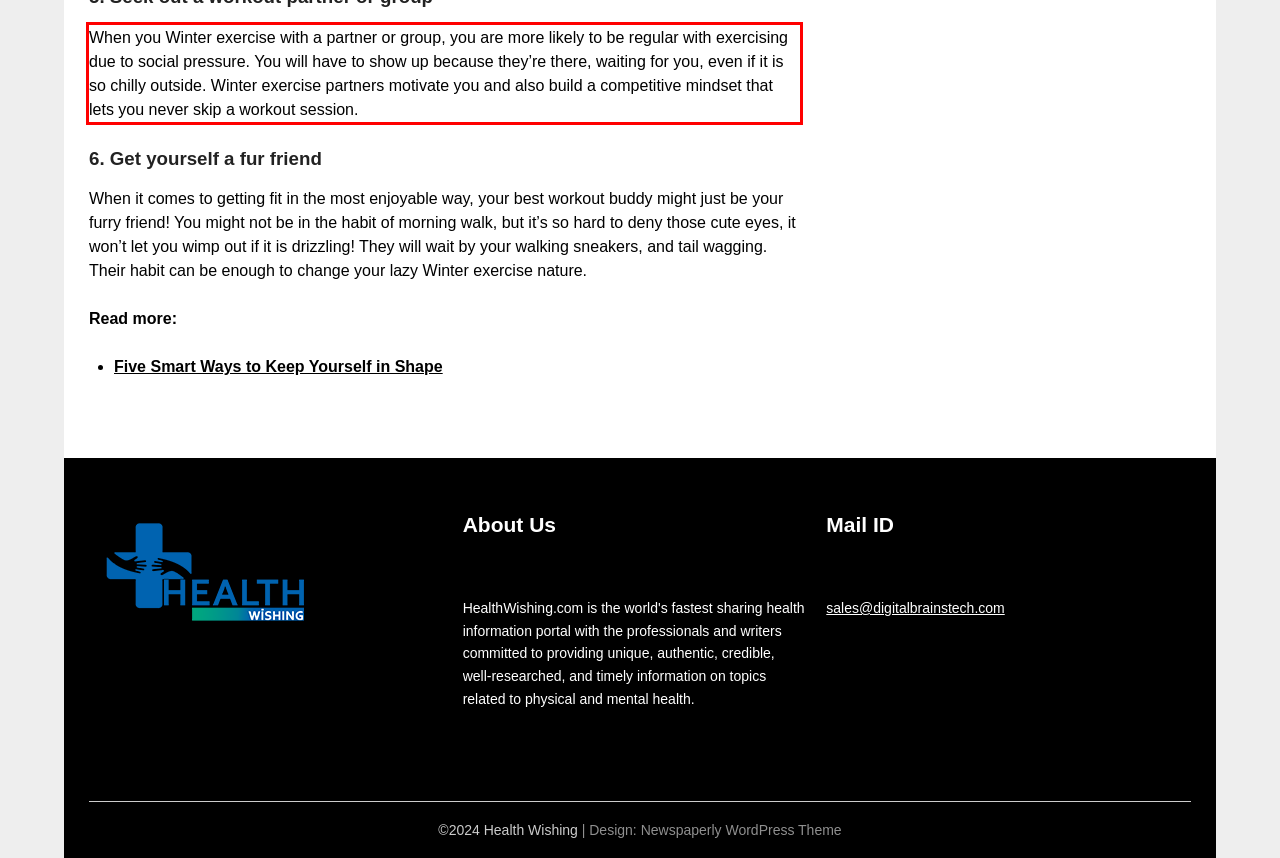In the given screenshot, locate the red bounding box and extract the text content from within it.

When you Winter exercise with a partner or group, you are more likely to be regular with exercising due to social pressure. You will have to show up because they’re there, waiting for you, even if it is so chilly outside. Winter exercise partners motivate you and also build a competitive mindset that lets you never skip a workout session.